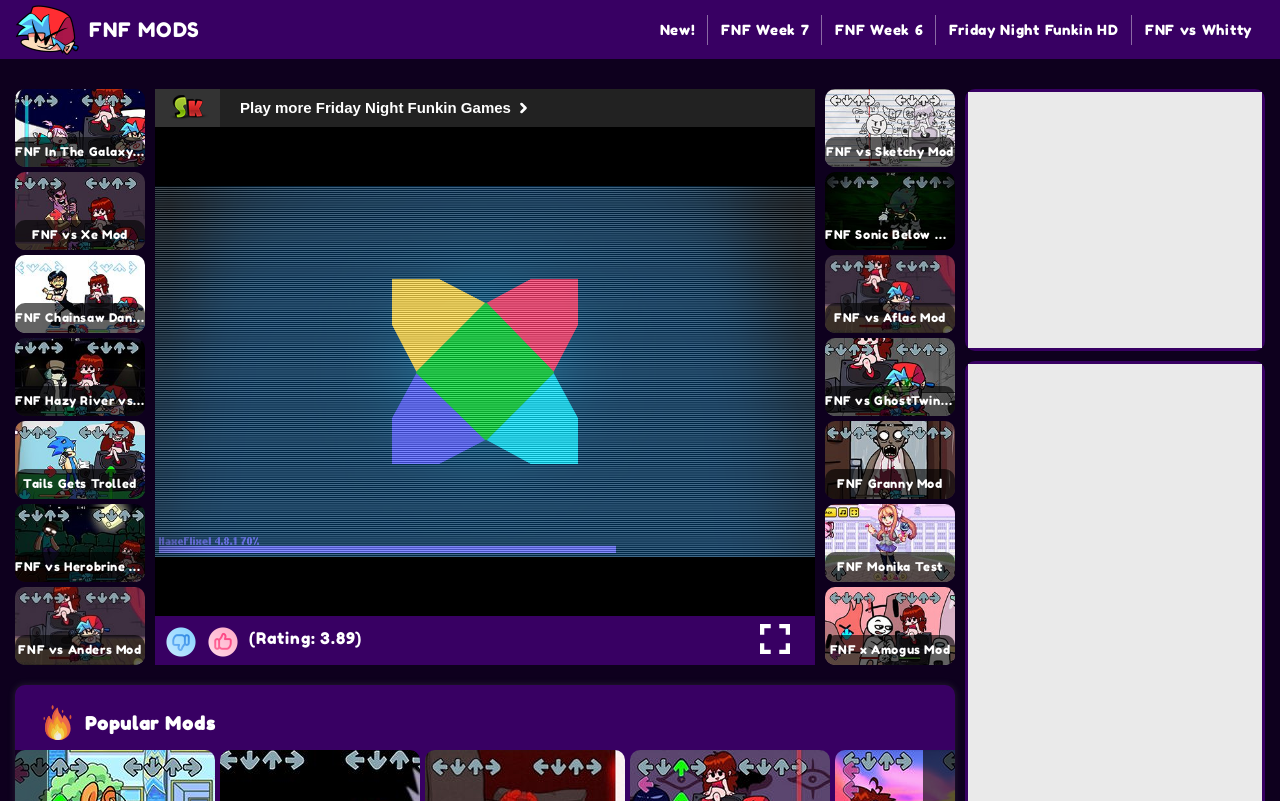Give a short answer using one word or phrase for the question:
What is the purpose of the button with the text 'full screen'?

To enter full screen mode